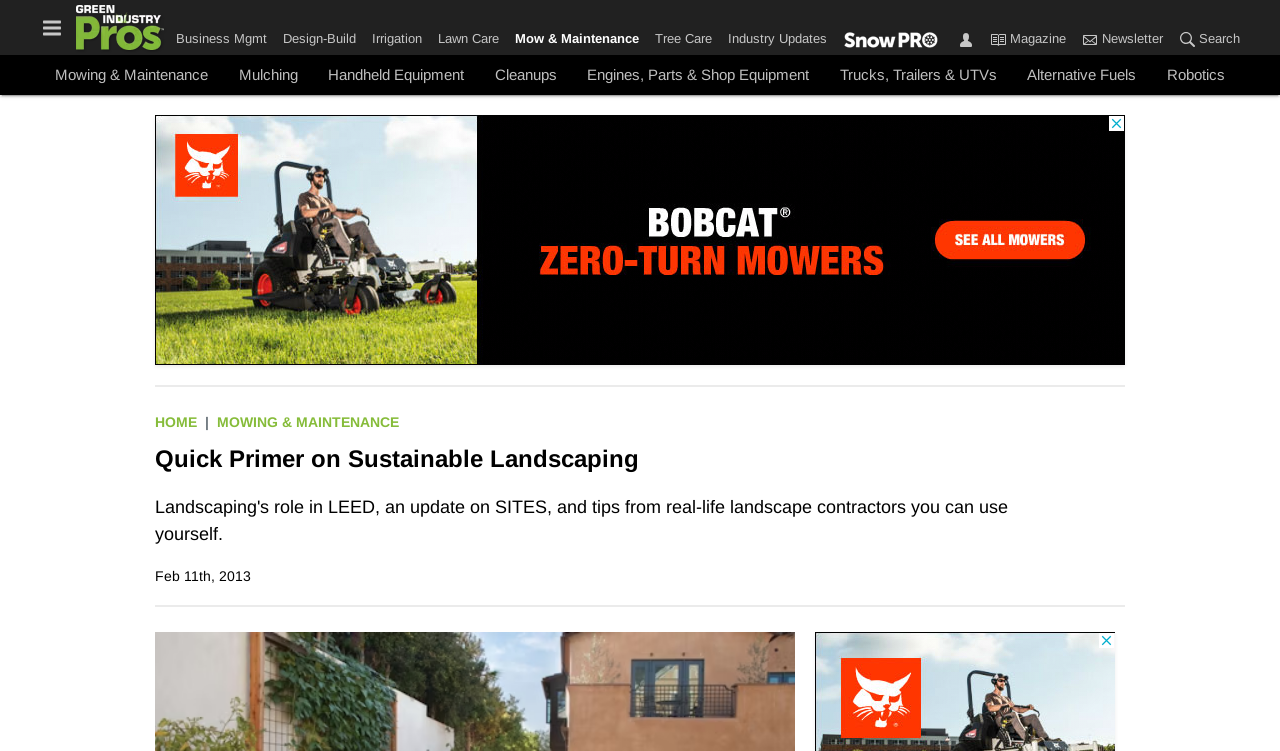Kindly determine the bounding box coordinates for the area that needs to be clicked to execute this instruction: "Toggle the menu".

[0.031, 0.02, 0.05, 0.053]